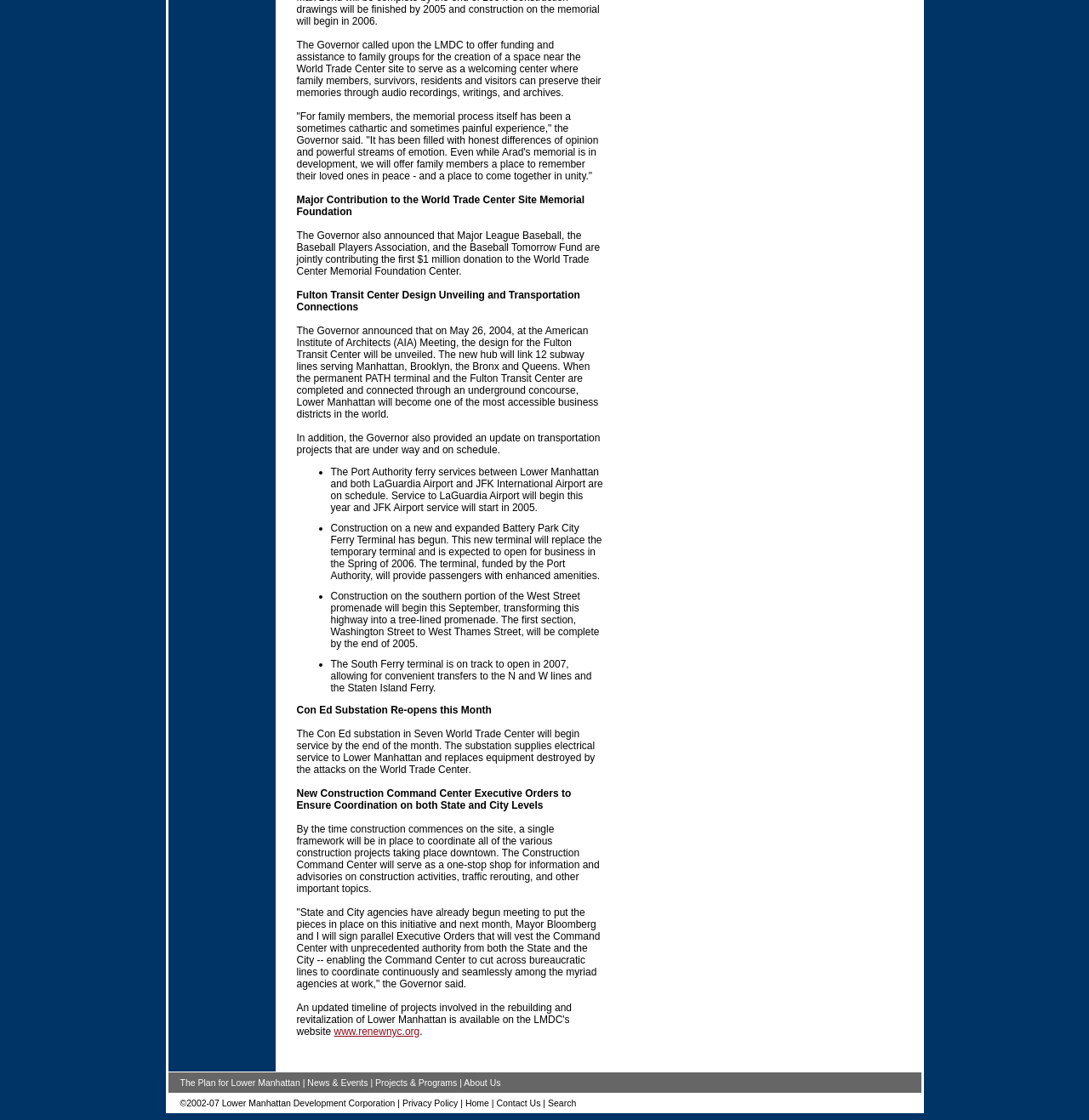What is the purpose of the Construction Command Center?
Answer with a single word or short phrase according to what you see in the image.

To coordinate construction projects